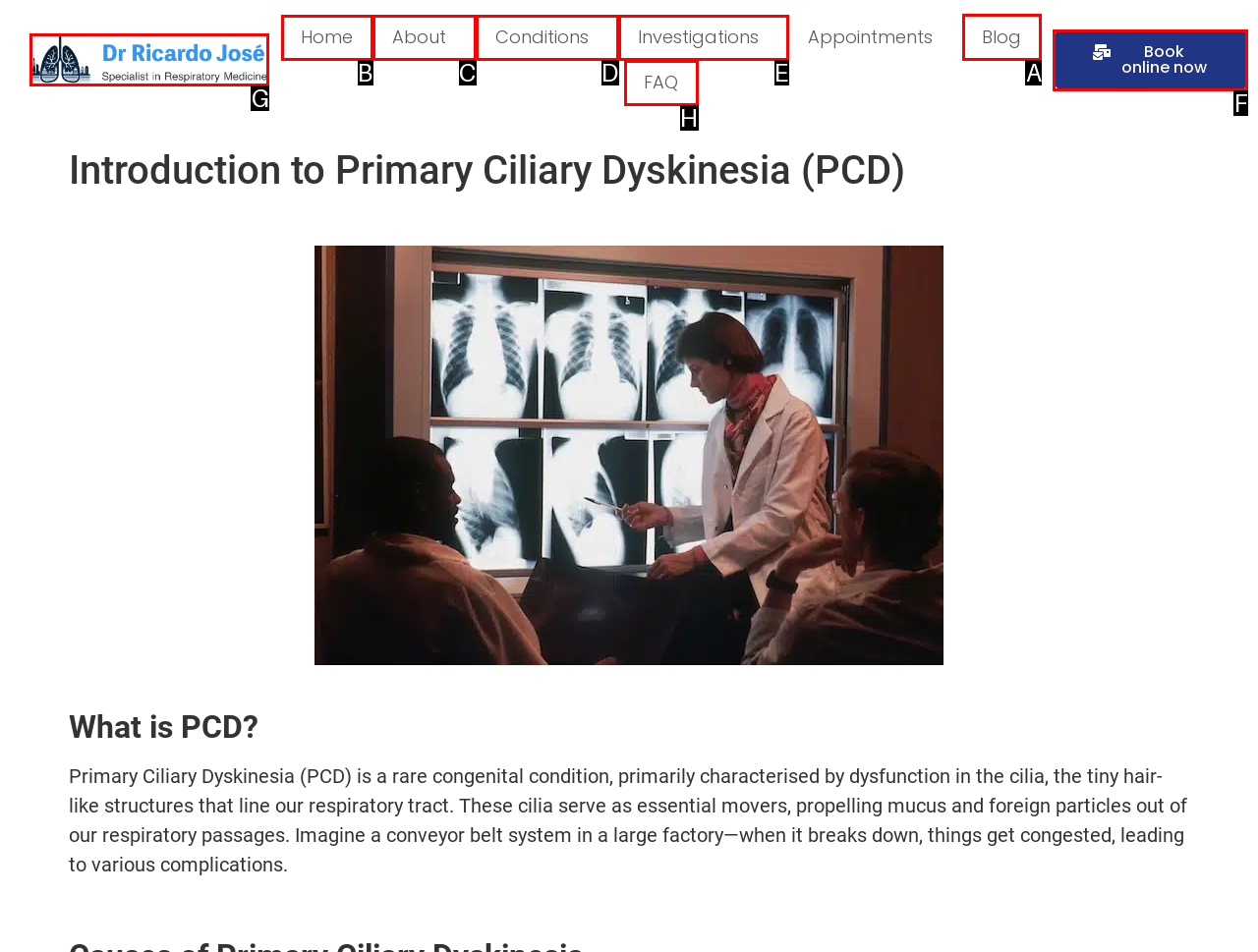Determine which UI element you should click to perform the task: Check the contest and giveaways
Provide the letter of the correct option from the given choices directly.

None